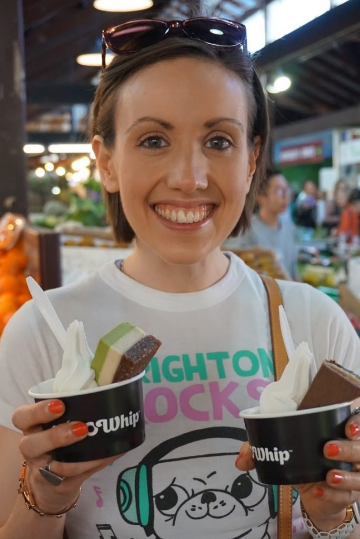What is the atmosphere of the market in the background?
Refer to the image and provide a thorough answer to the question.

The caption describes the setting as a 'vibrant market filled with fresh produce in the background', which suggests a lively and bustling atmosphere, further enhanced by the woman's joyful expression and the bright sunlight.